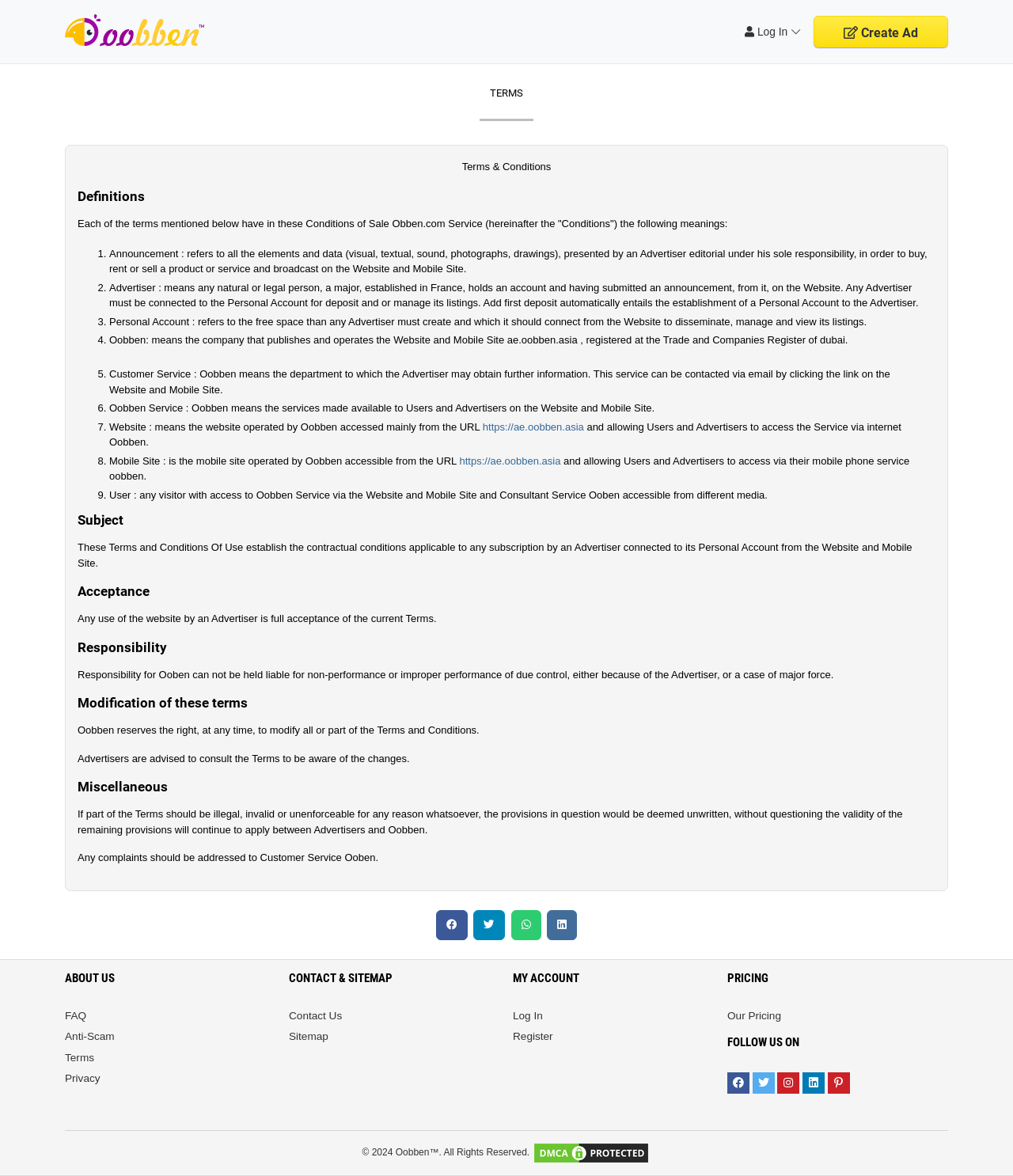Please find the bounding box coordinates for the clickable element needed to perform this instruction: "Click on FAQ".

[0.064, 0.859, 0.085, 0.869]